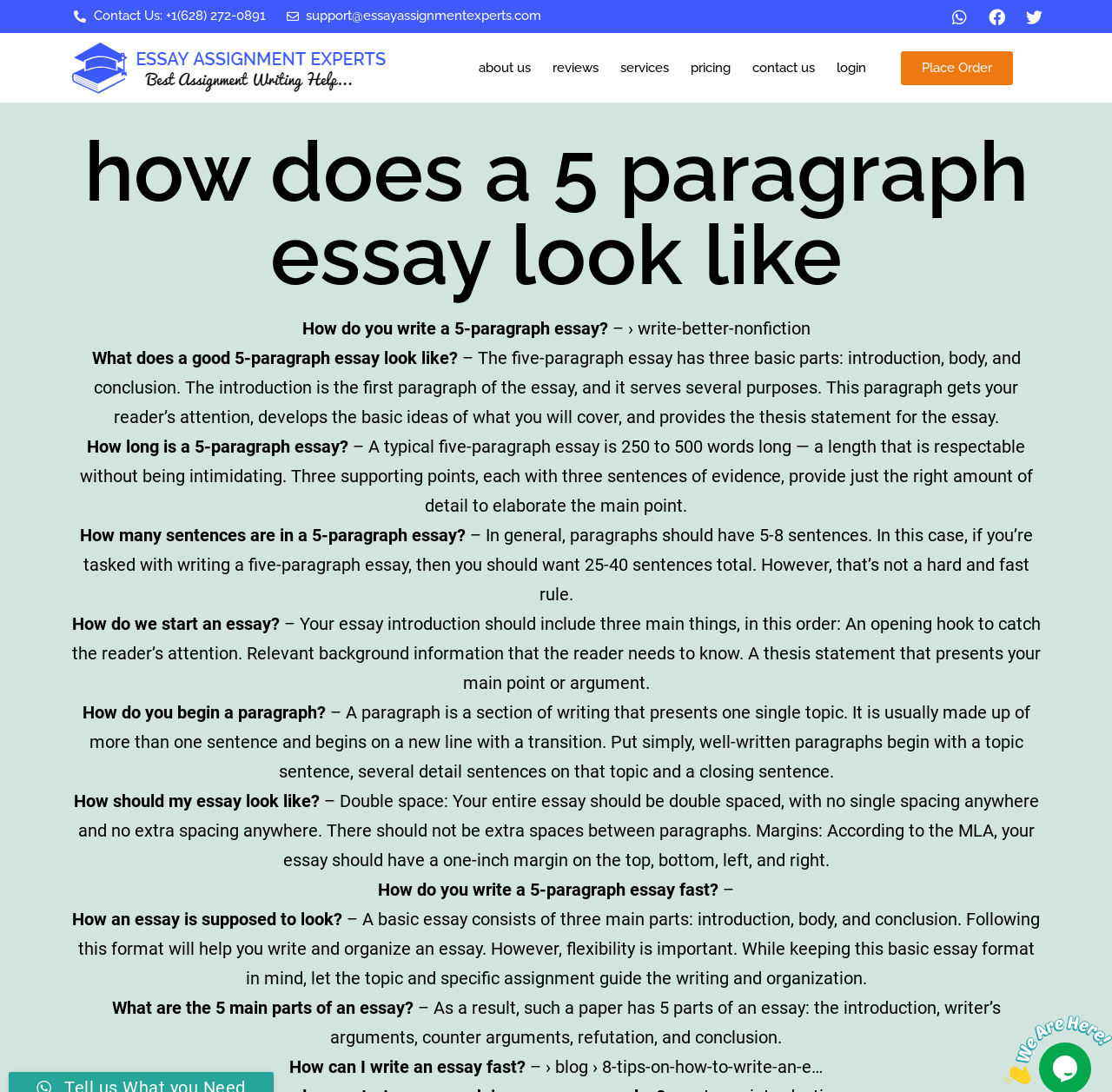What is the recommended spacing for an essay?
Please answer the question with a detailed response using the information from the screenshot.

The webpage provides guidelines for essay formatting, including double spacing, with no single spacing or extra spacing anywhere, and one-inch margins on the top, bottom, left, and right.